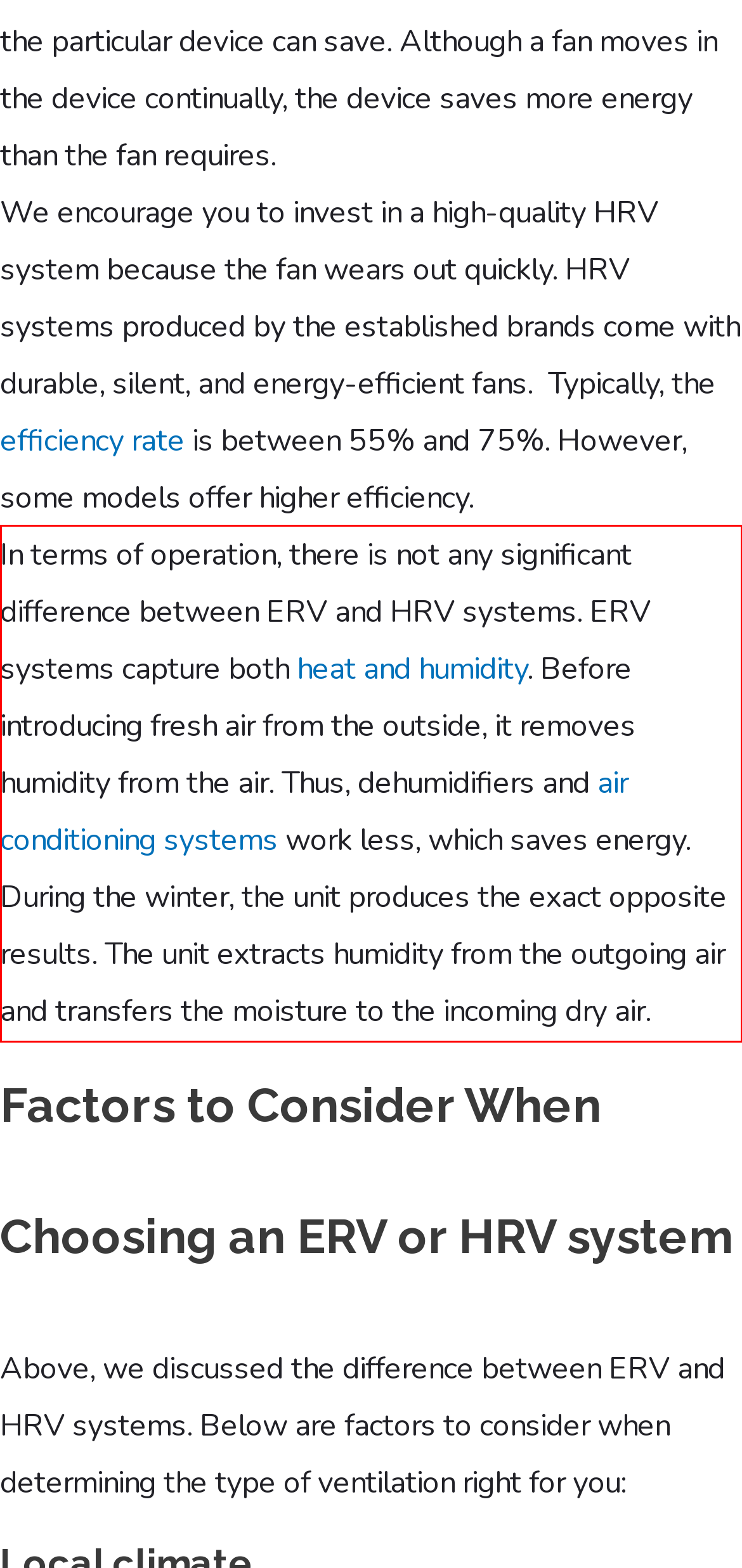With the given screenshot of a webpage, locate the red rectangle bounding box and extract the text content using OCR.

In terms of operation, there is not any significant difference between ERV and HRV systems. ERV systems capture both heat and humidity. Before introducing fresh air from the outside, it removes humidity from the air. Thus, dehumidifiers and air conditioning systems work less, which saves energy. During the winter, the unit produces the exact opposite results. The unit extracts humidity from the outgoing air and transfers the moisture to the incoming dry air.